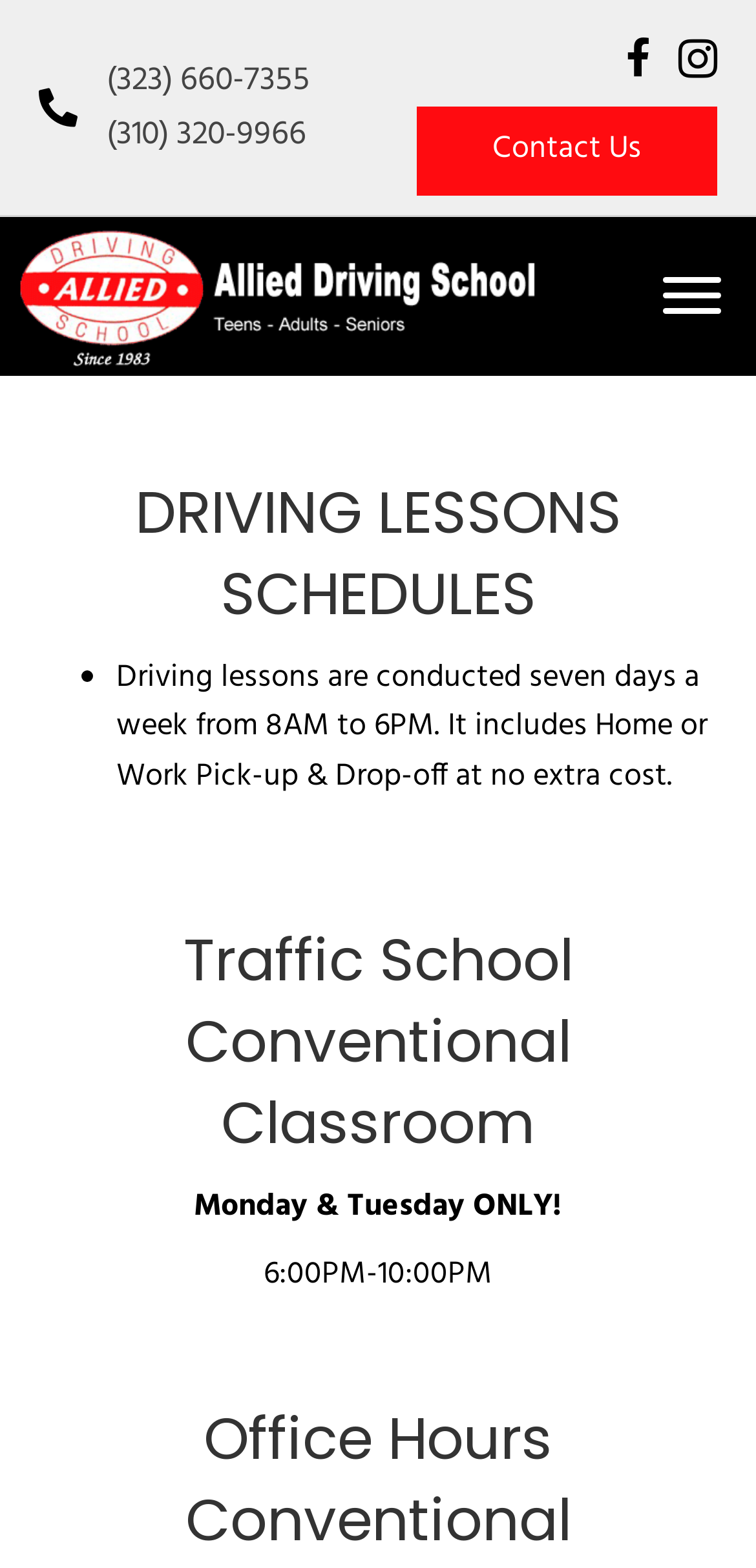Using the information shown in the image, answer the question with as much detail as possible: What time is the Traffic School Conventional Classroom on Monday and Tuesday?

I found the time by reading the static text element that says '6:00PM-10:00PM' which is located under the 'Traffic School Conventional Classroom' heading and next to the text 'Monday & Tuesday ONLY!'.